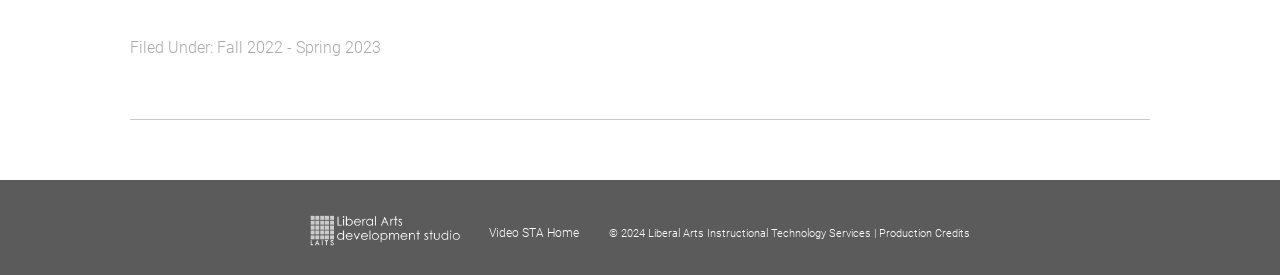What is the name of the technology services mentioned?
Please give a detailed answer to the question using the information shown in the image.

I found a text mentioning 'Liberal Arts Instructional Technology Services' in the footer section, which suggests that this is the name of the technology services mentioned on the webpage.